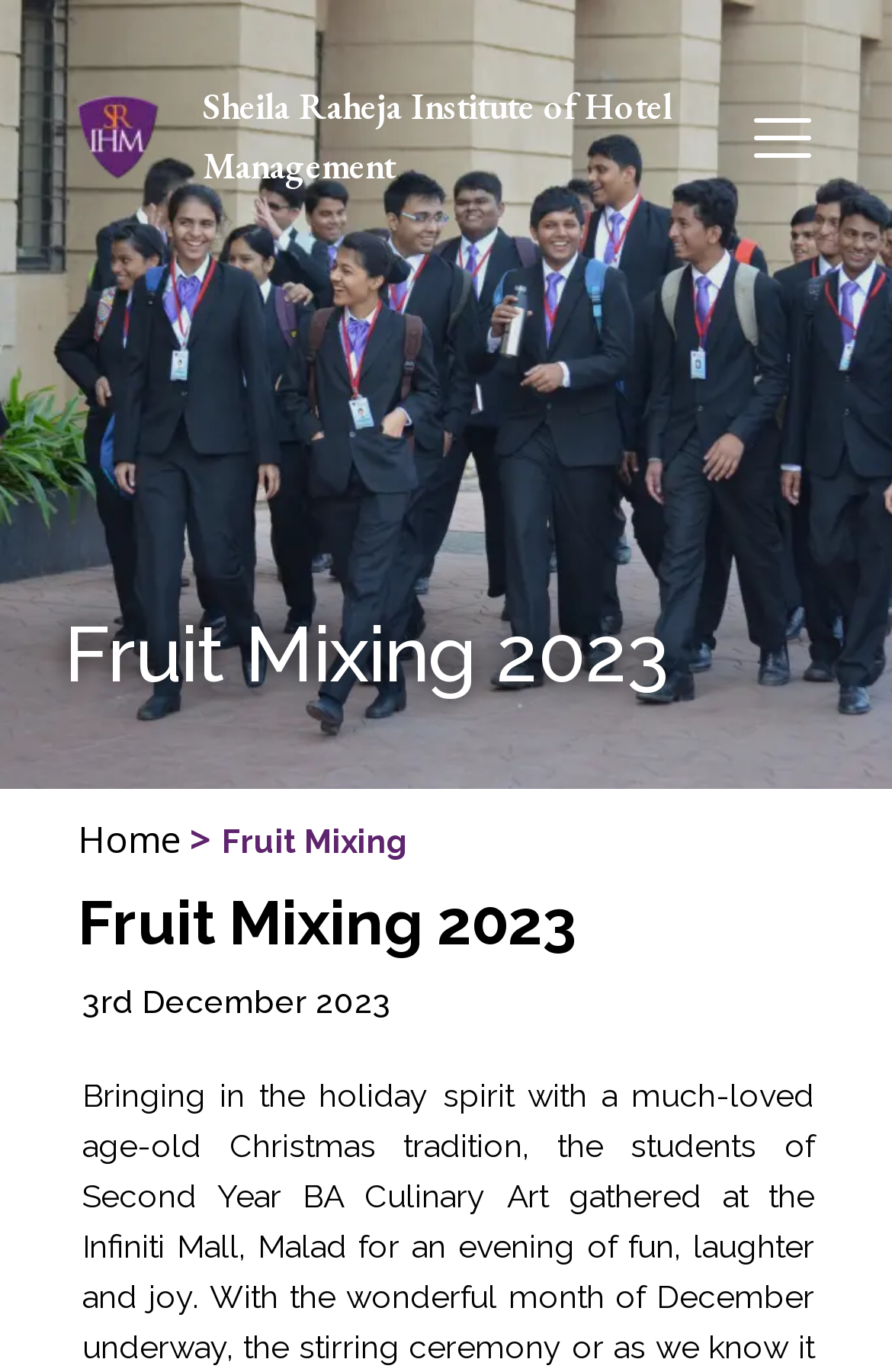Given the element description: "Home", predict the bounding box coordinates of the UI element it refers to, using four float numbers between 0 and 1, i.e., [left, top, right, bottom].

[0.087, 0.593, 0.203, 0.629]